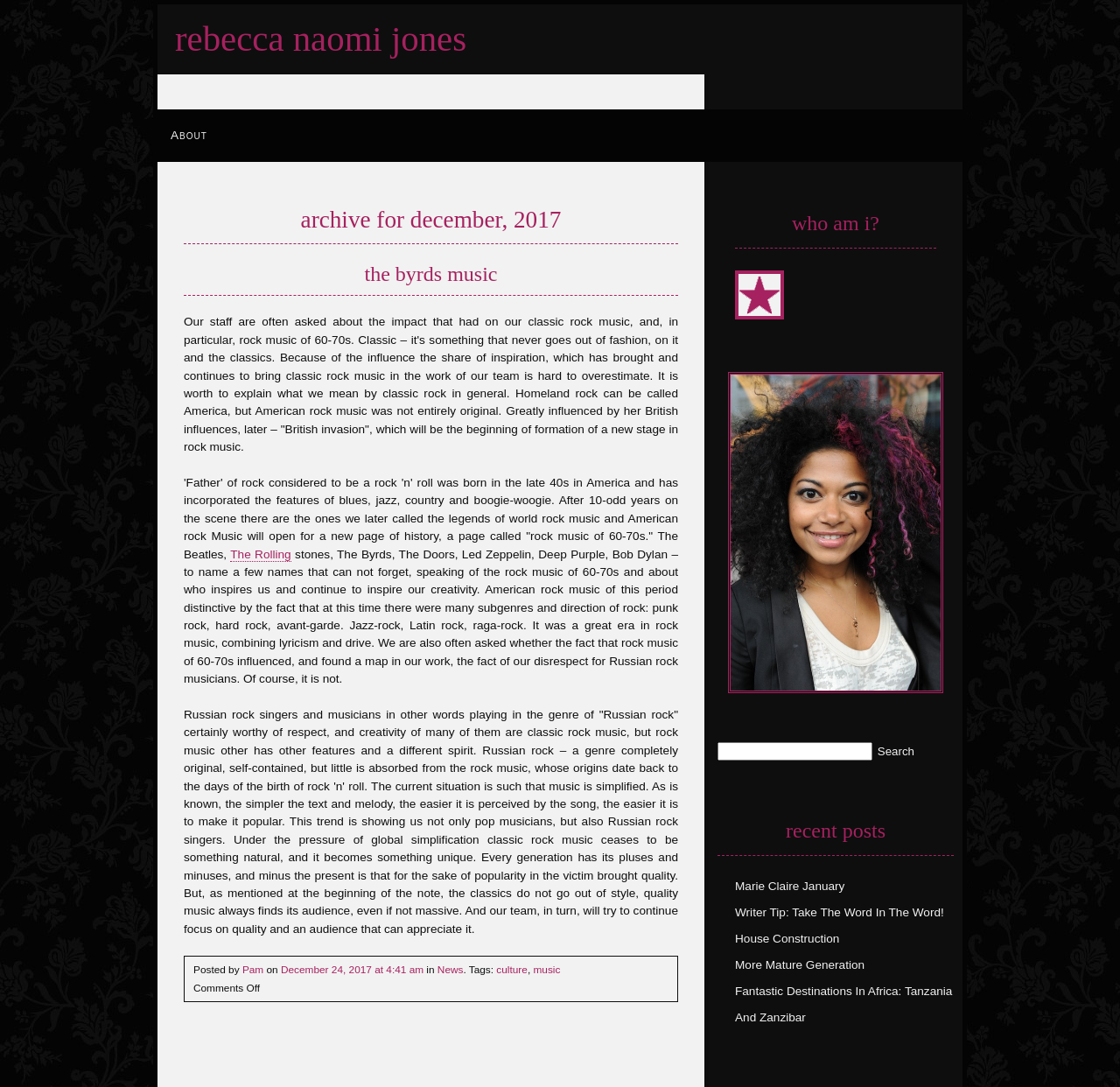What is the topic of the article?
Please ensure your answer to the question is detailed and covers all necessary aspects.

I inferred the topic of the article by reading the static text elements that mention 'classic rock music', 'The Byrds', and 'rock music of 60-70s'. These keywords suggest that the article is about classic rock music.